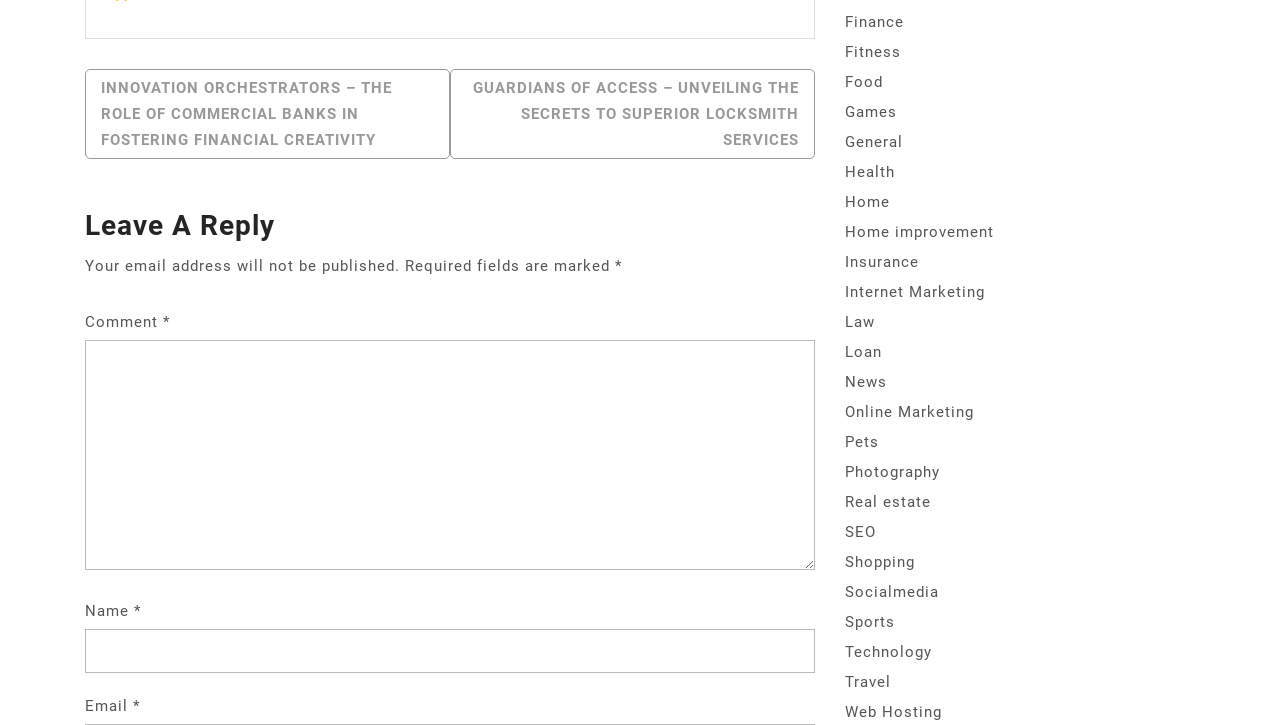Refer to the image and offer a detailed explanation in response to the question: How many links are available for navigation?

The webpage contains a list of 23 links with categories such as Finance, Fitness, Food, Games, General, Health, Home, Home improvement, Insurance, Internet Marketing, Law, Loan, News, Online Marketing, Pets, Photography, Real estate, SEO, Shopping, Socialmedia, Sports, Technology, Travel, and Web Hosting. These links are available for navigation.